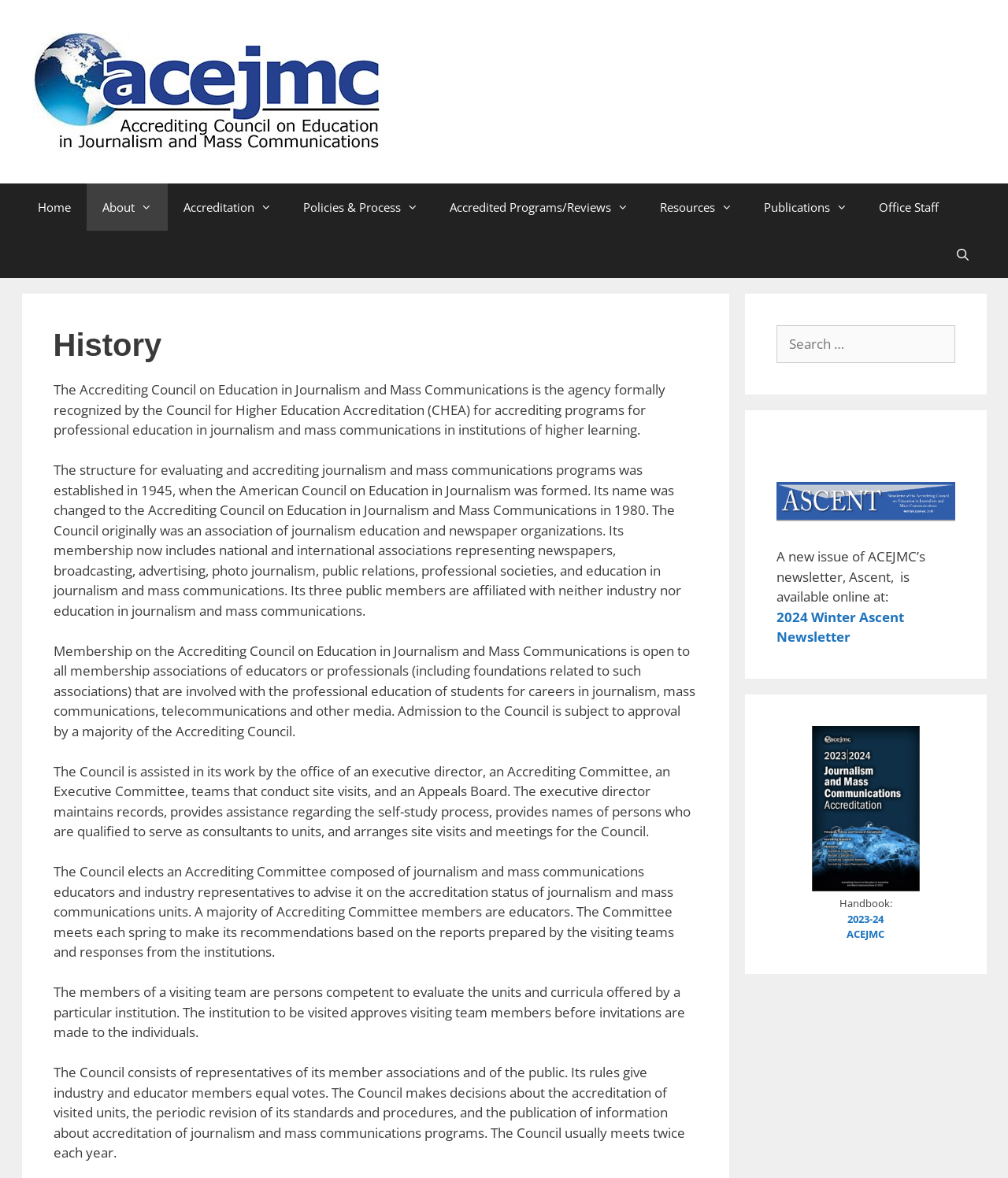Identify the coordinates of the bounding box for the element that must be clicked to accomplish the instruction: "Click the ACEJMC link".

[0.031, 0.069, 0.383, 0.084]